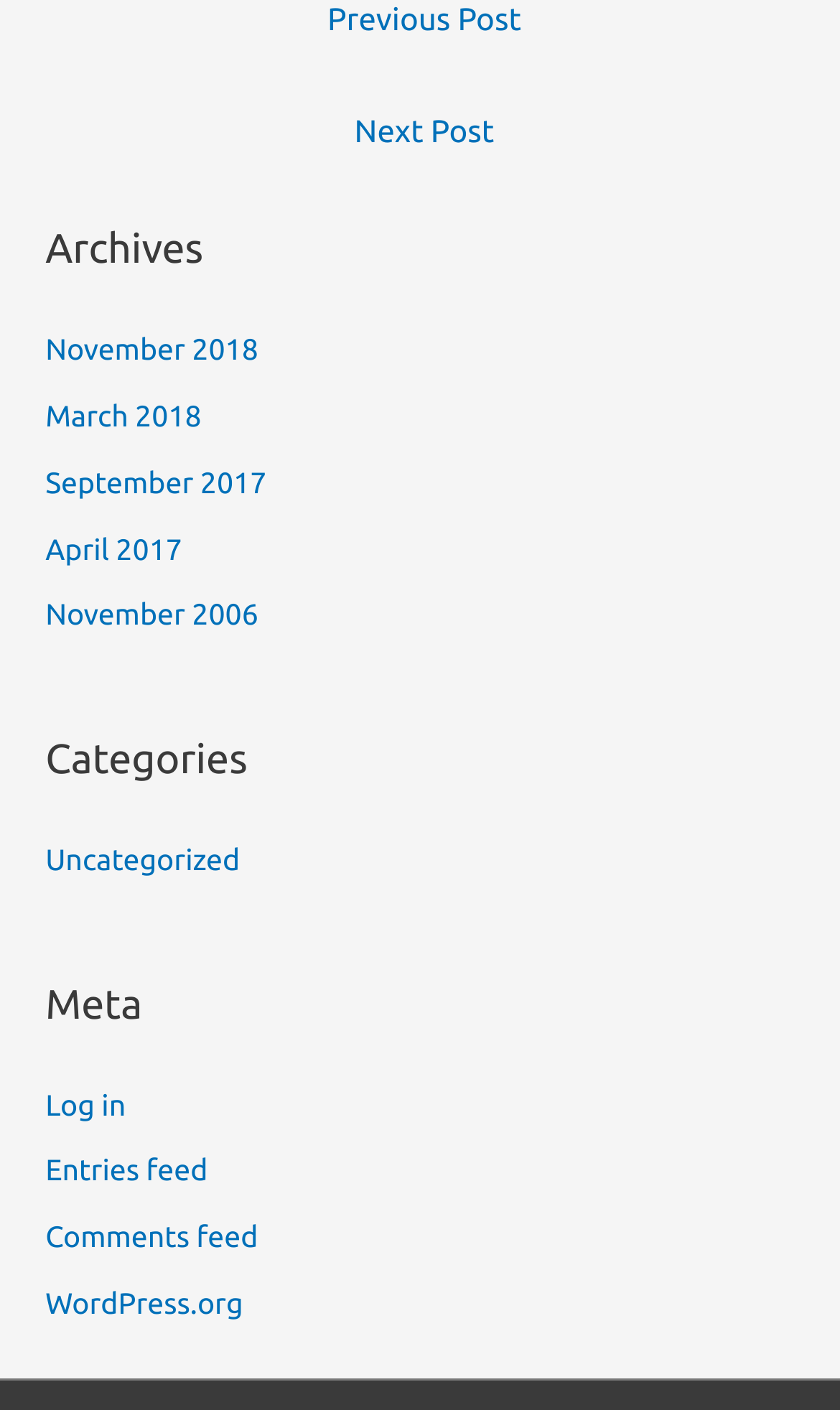Determine the bounding box for the UI element described here: "WordPress.org".

[0.054, 0.912, 0.289, 0.936]